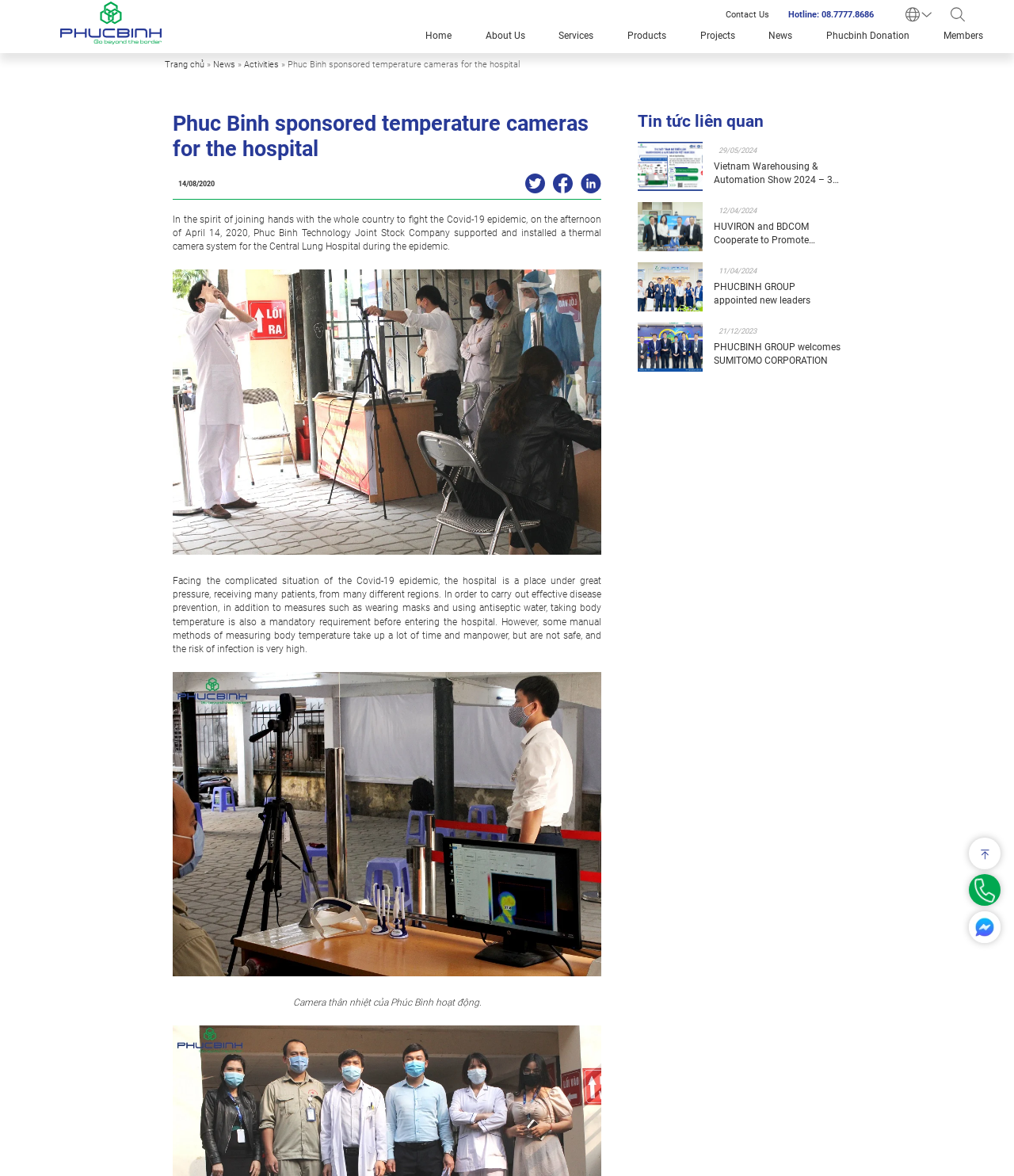Please mark the bounding box coordinates of the area that should be clicked to carry out the instruction: "Share on Facebook".

None